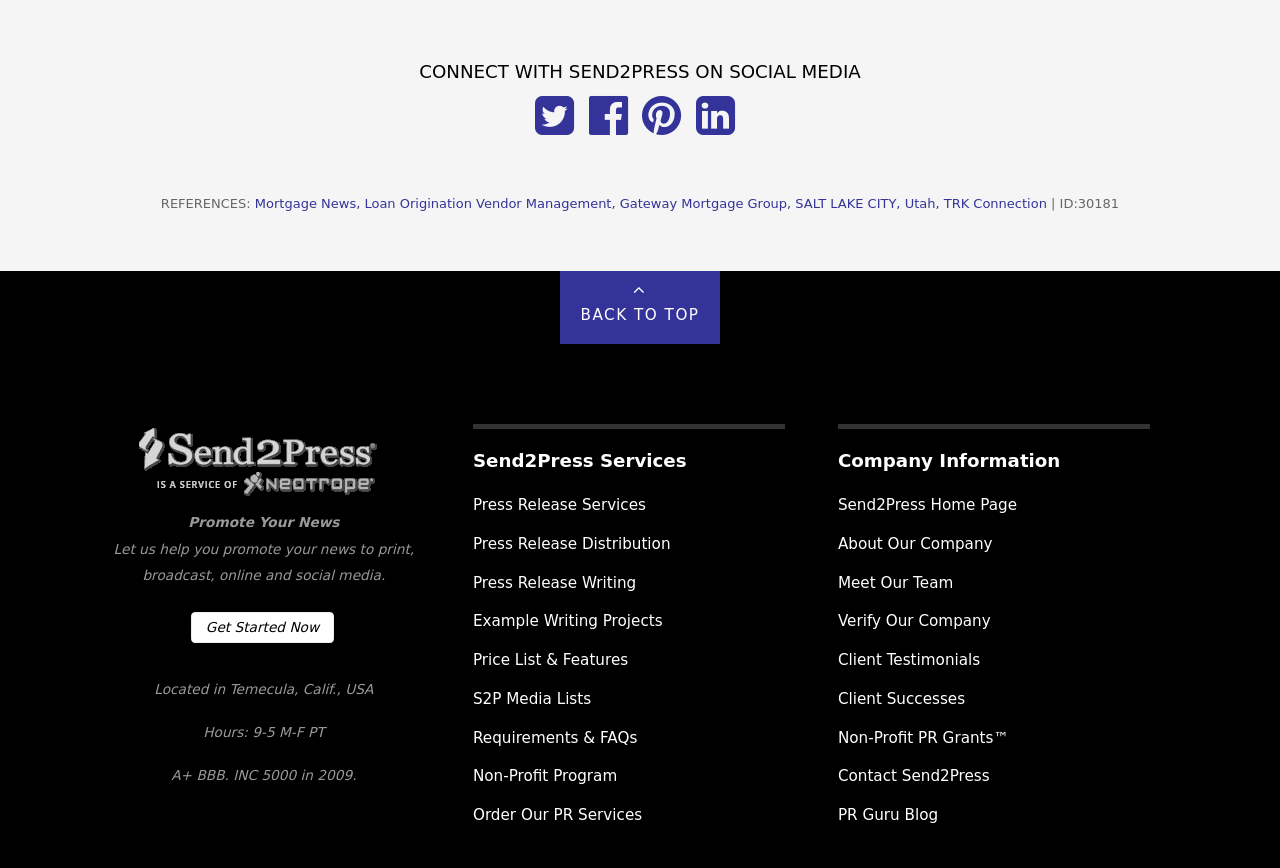Please find the bounding box coordinates of the clickable region needed to complete the following instruction: "Get Started Now". The bounding box coordinates must consist of four float numbers between 0 and 1, i.e., [left, top, right, bottom].

[0.149, 0.705, 0.261, 0.741]